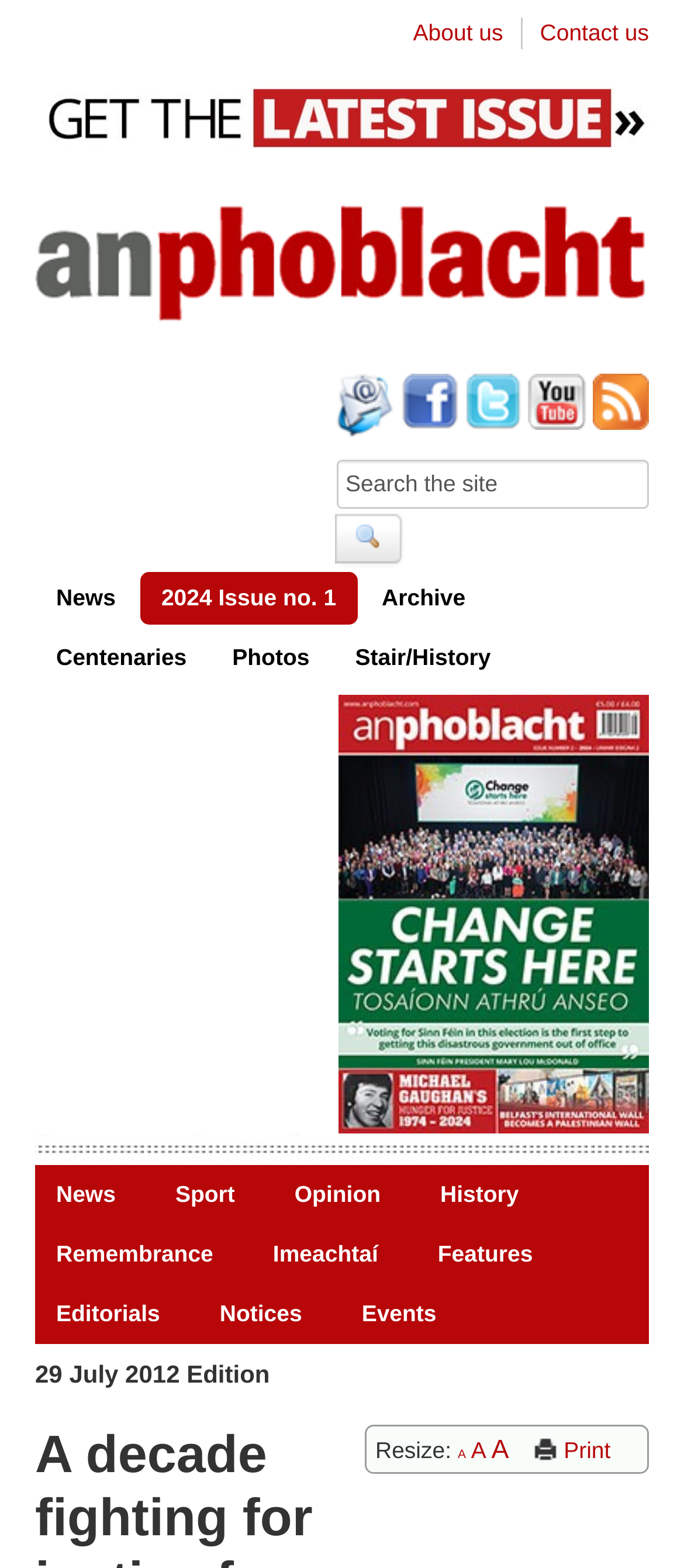Locate the UI element described as follows: "title="Subscribe to RSS"". Return the bounding box coordinates as four float numbers between 0 and 1 in the order [left, top, right, bottom].

[0.856, 0.238, 0.949, 0.28]